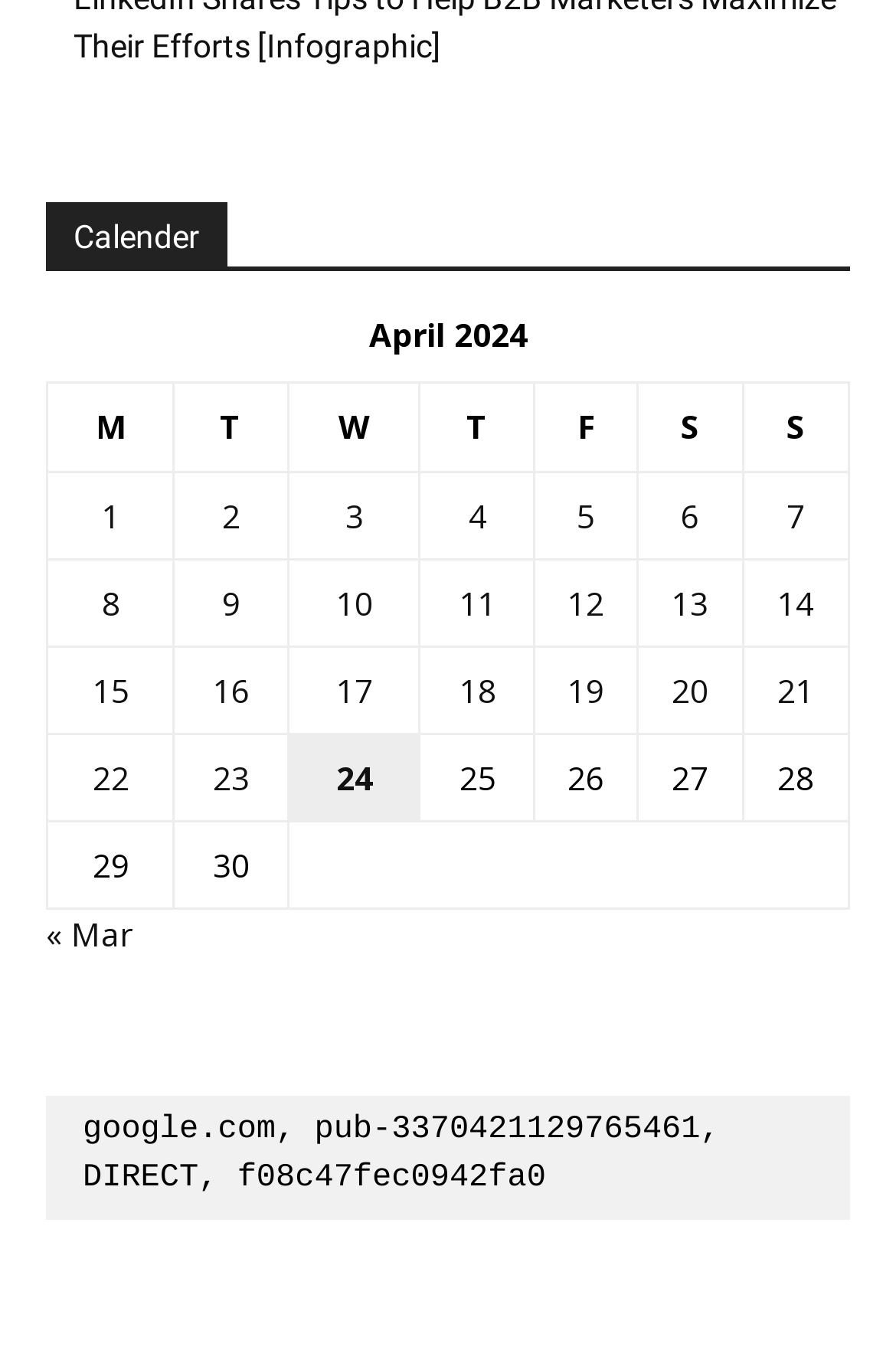Please identify the coordinates of the bounding box for the clickable region that will accomplish this instruction: "View posts published on 15 April 2024".

[0.103, 0.492, 0.144, 0.524]